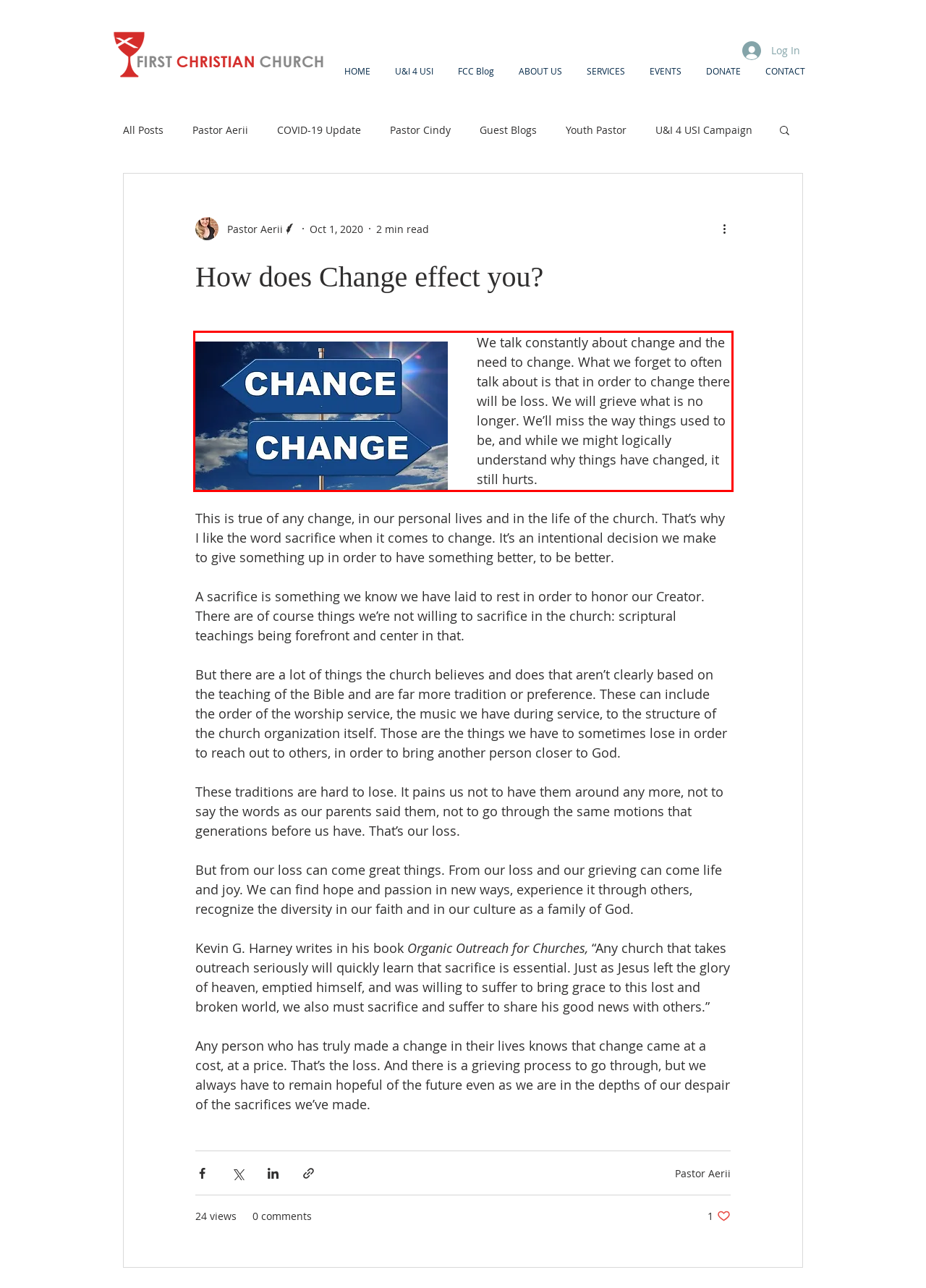Using the provided webpage screenshot, recognize the text content in the area marked by the red bounding box.

We talk constantly about change and the need to change. What we forget to often talk about is that in order to change there will be loss. We will grieve what is no longer. We’ll miss the way things used to be, and while we might logically understand why things have changed, it still hurts.